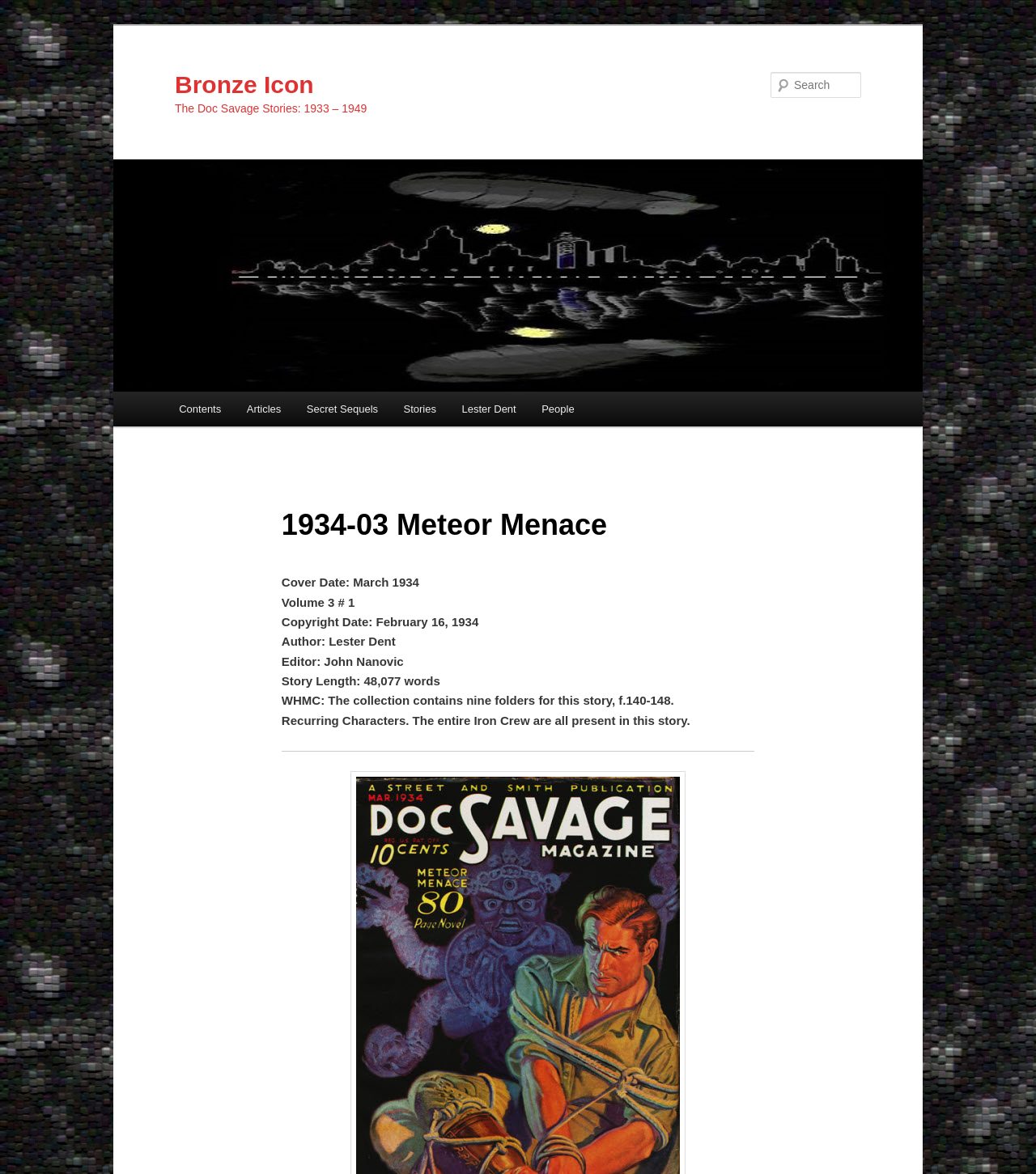Determine the bounding box coordinates of the region that needs to be clicked to achieve the task: "View Filband Village".

None